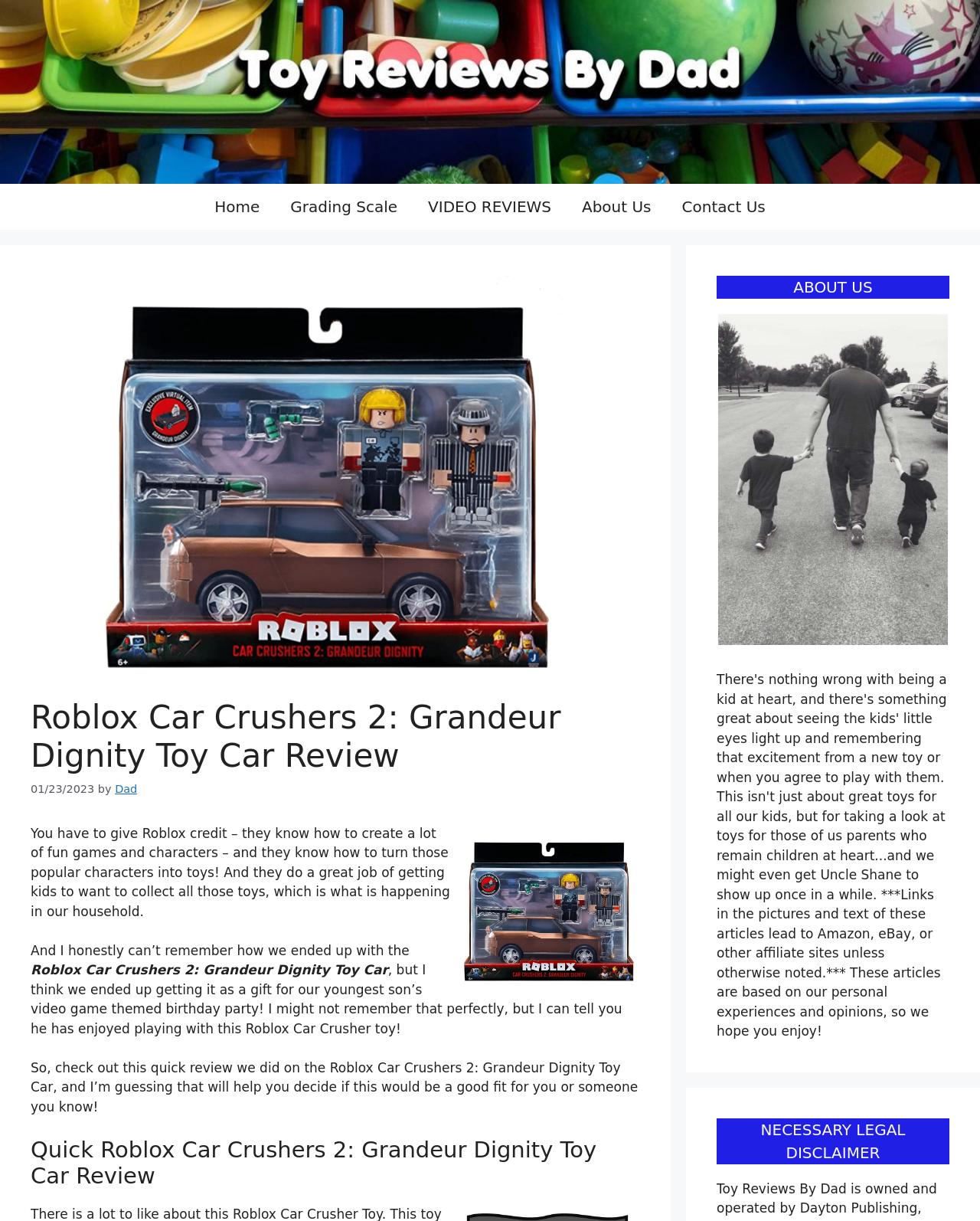Determine the bounding box coordinates (top-left x, top-left y, bottom-right x, bottom-right y) of the UI element described in the following text: alt="Toy Reviews By Dad"

[0.0, 0.068, 1.0, 0.081]